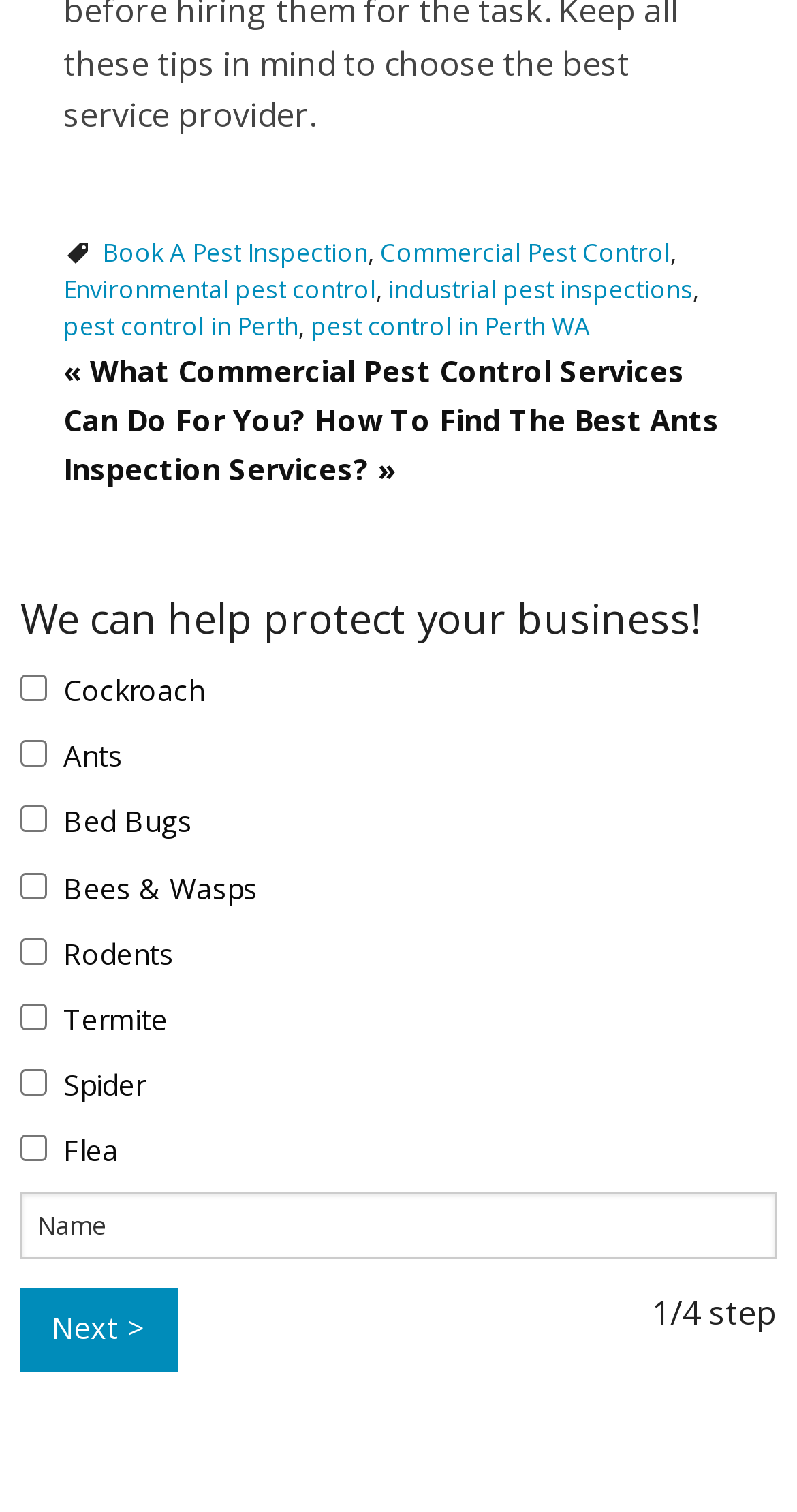Please provide a comprehensive response to the question below by analyzing the image: 
What is the purpose of the checkboxes?

The checkboxes are used to select the type of pest control services needed, such as cockroach, ants, bed bugs, etc. This is evident from the labels of the checkboxes and their positions on the webpage.